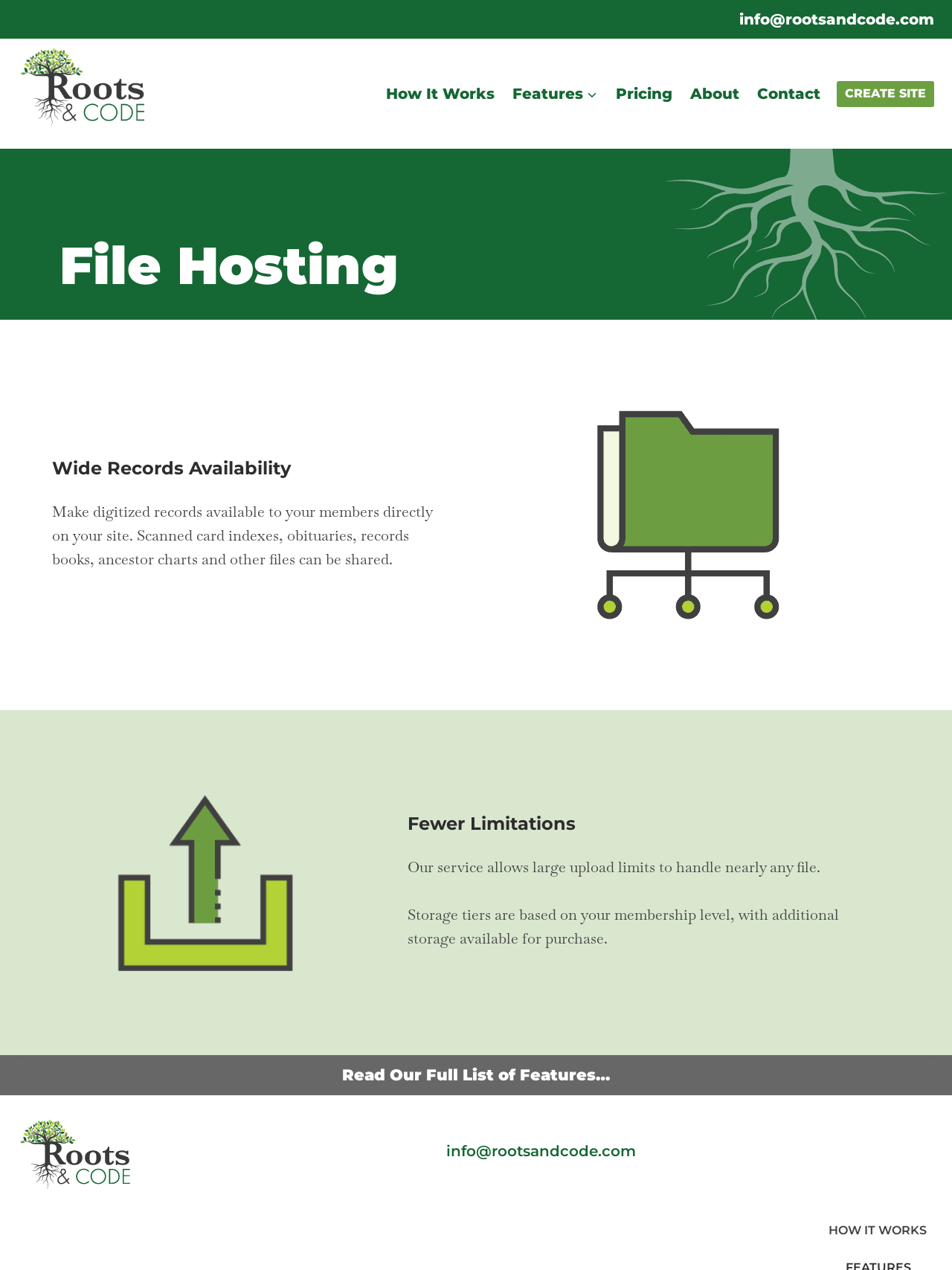Please respond to the question using a single word or phrase:
How many navigation links are there?

7